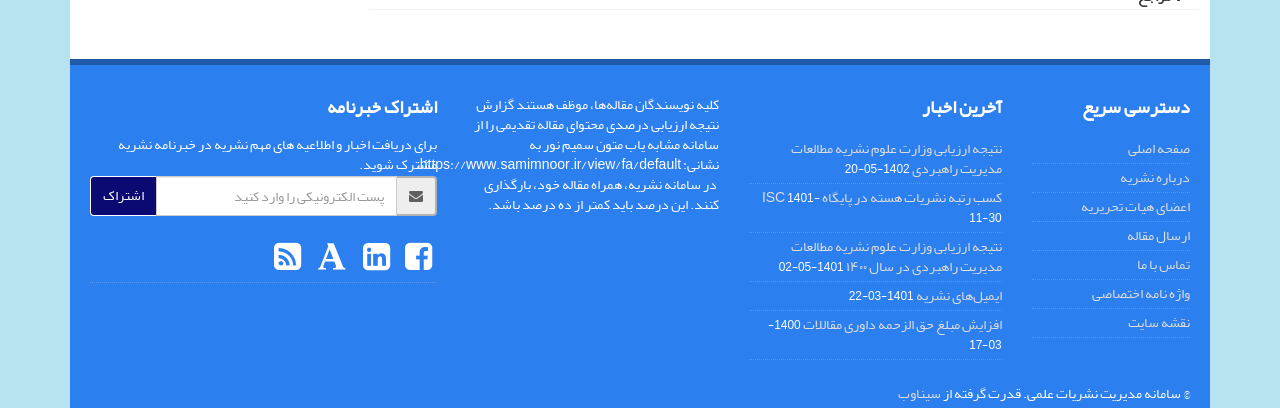From the webpage screenshot, predict the bounding box coordinates (top-left x, top-left y, bottom-right x, bottom-right y) for the UI element described here: 1229

None